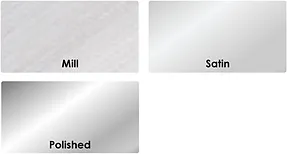Please use the details from the image to answer the following question comprehensively:
What finish reduces glare?

According to the caption, the 'Satin' finish offers a smooth, semi-matte surface that reflects light subtly while reducing glare, providing a sophisticated look.